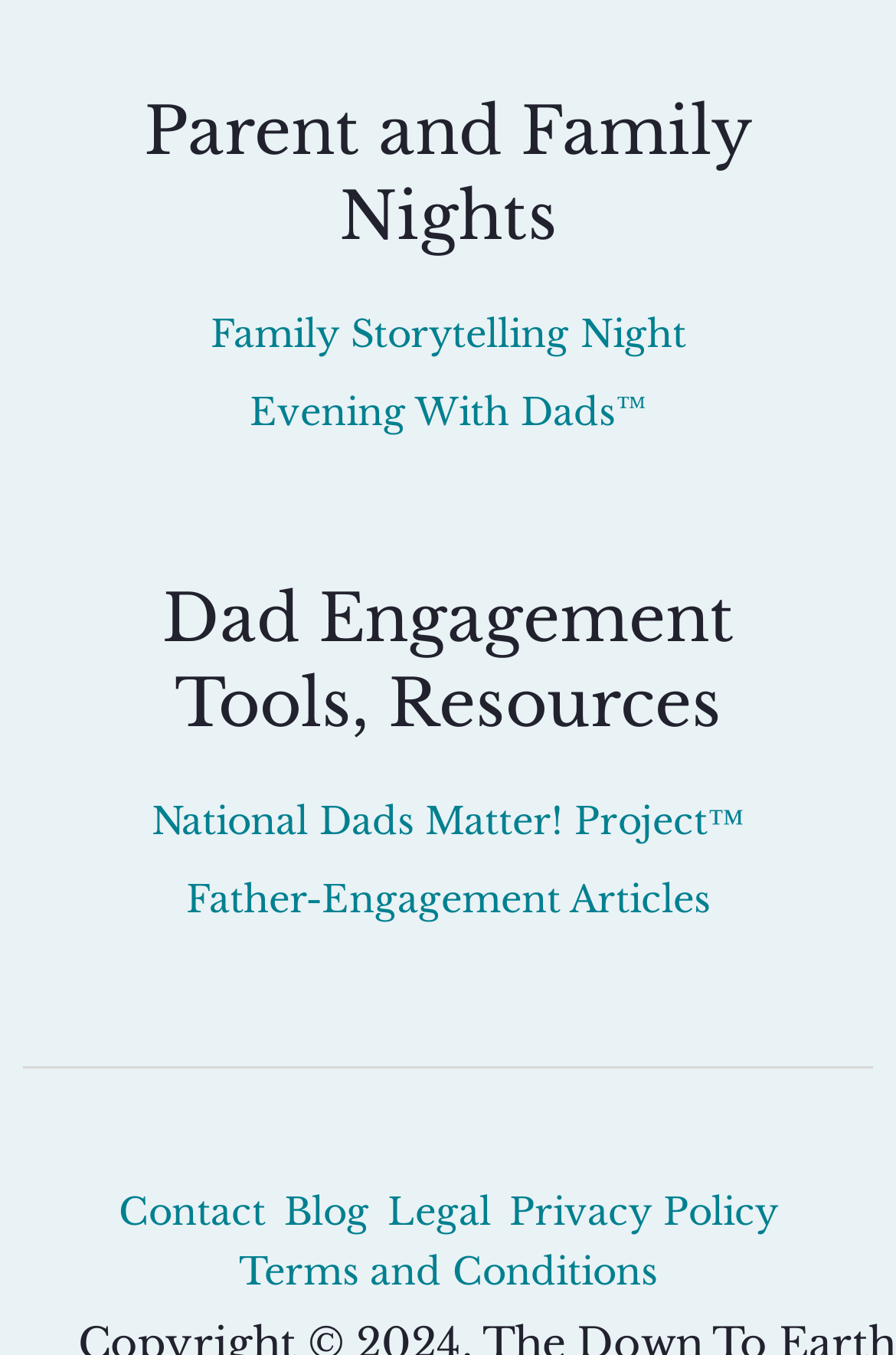Find the bounding box coordinates of the clickable area required to complete the following action: "View Family Storytelling Night".

[0.077, 0.226, 0.923, 0.269]